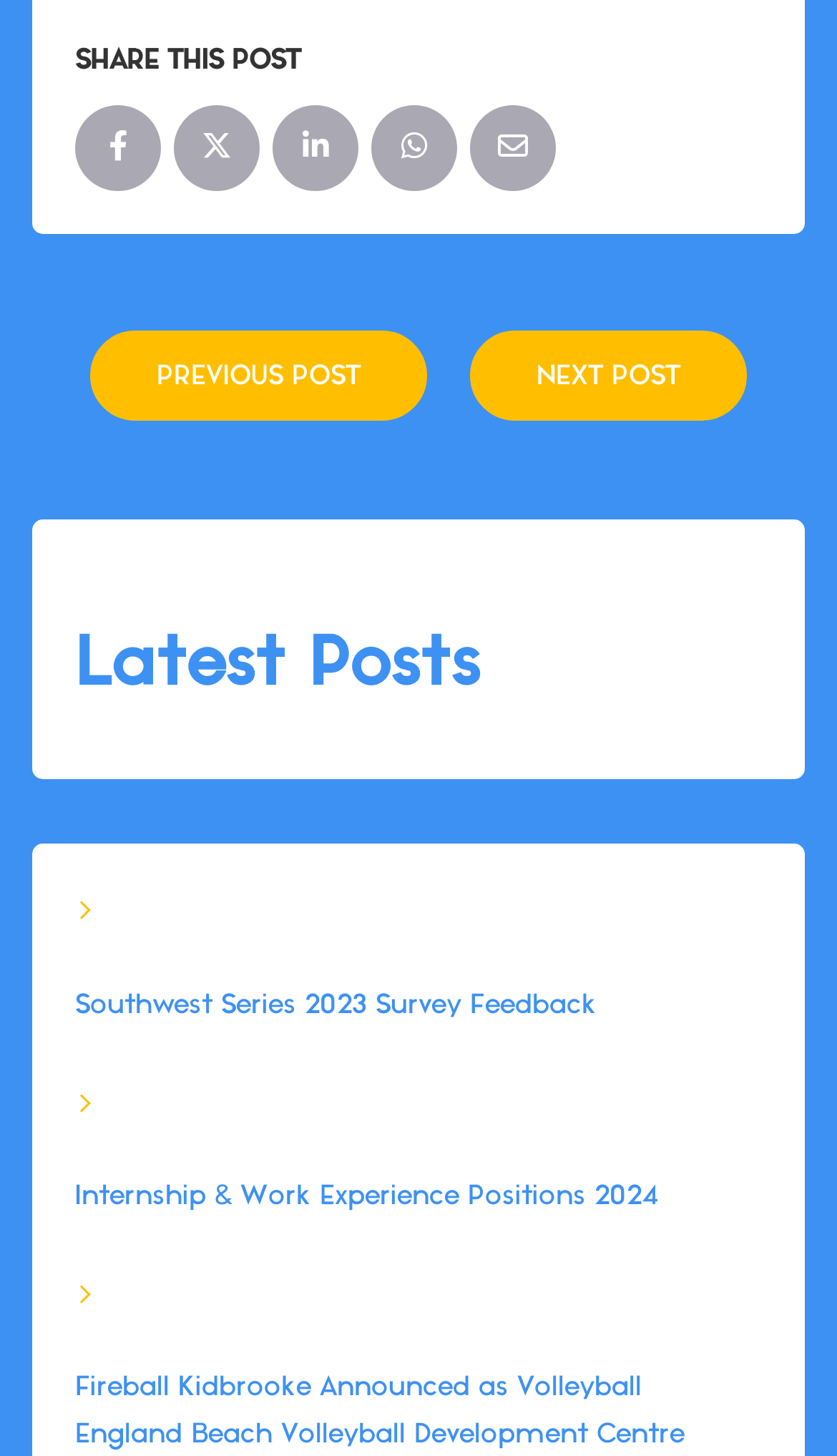Please identify the bounding box coordinates of the element I should click to complete this instruction: 'Check 'Internship & Work Experience Positions 2024''. The coordinates should be given as four float numbers between 0 and 1, like this: [left, top, right, bottom].

[0.09, 0.812, 0.787, 0.83]